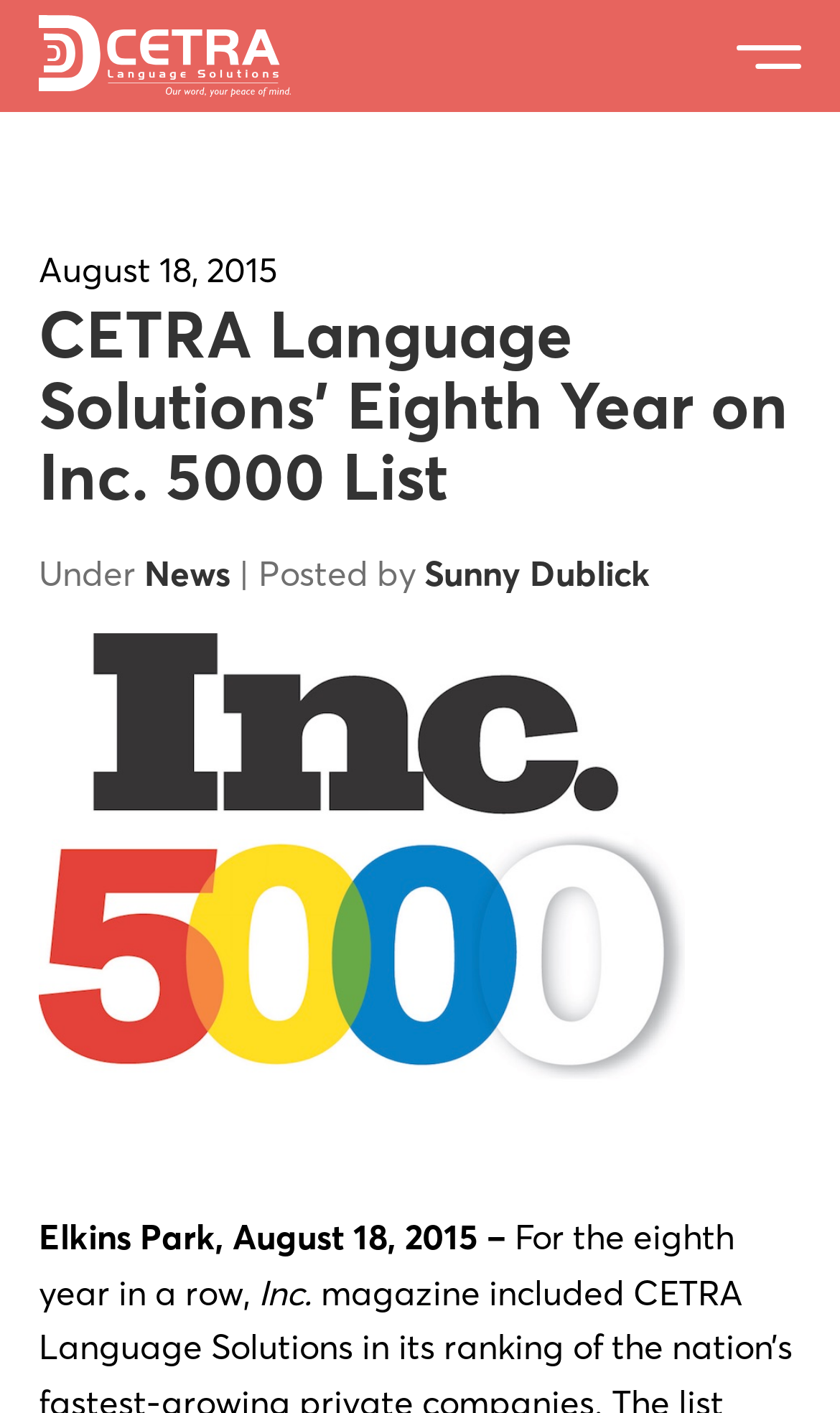Identify the bounding box coordinates necessary to click and complete the given instruction: "View News".

[0.172, 0.388, 0.274, 0.42]